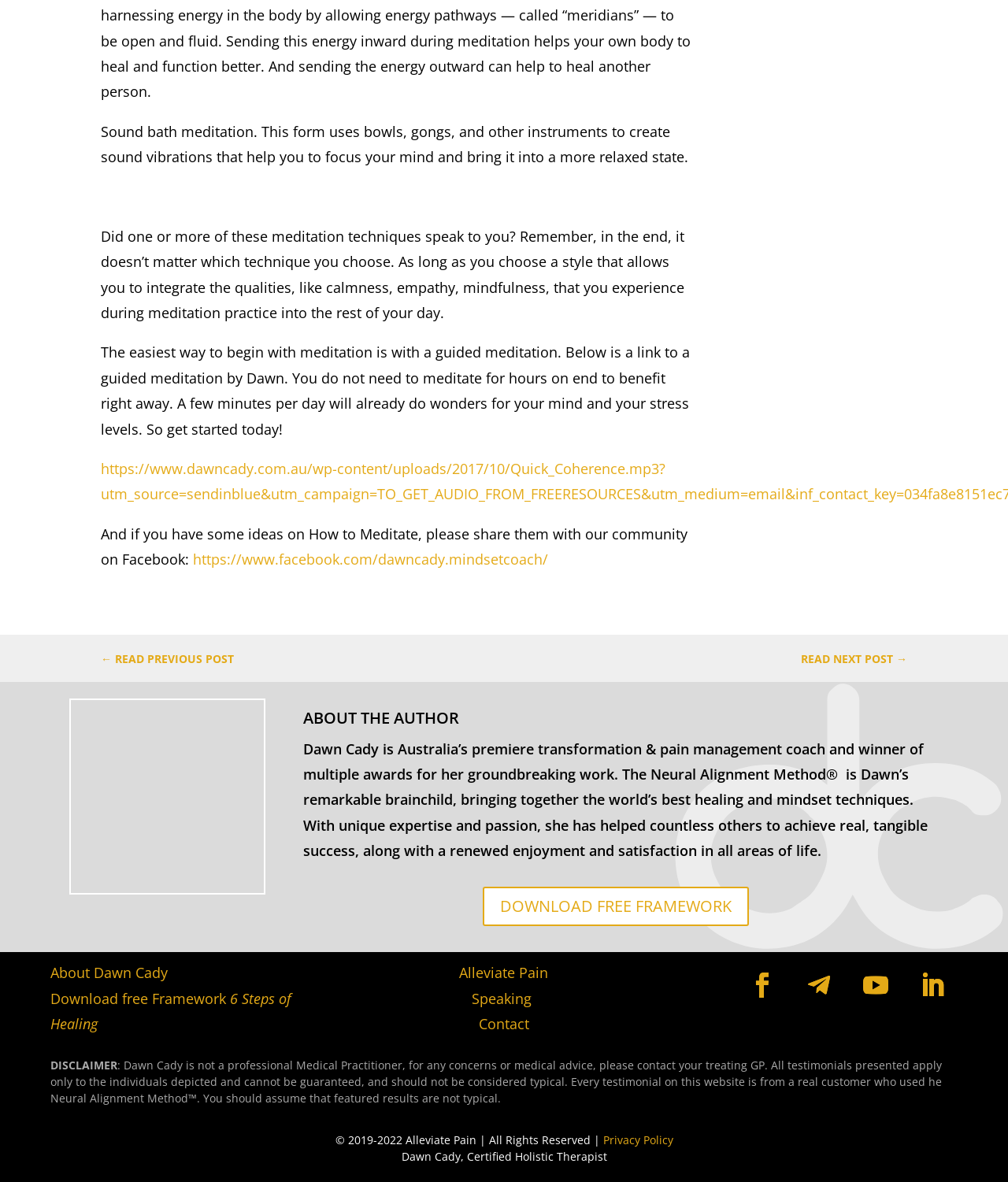Please locate the bounding box coordinates of the element that should be clicked to achieve the given instruction: "Read the previous post".

[0.1, 0.547, 0.232, 0.568]